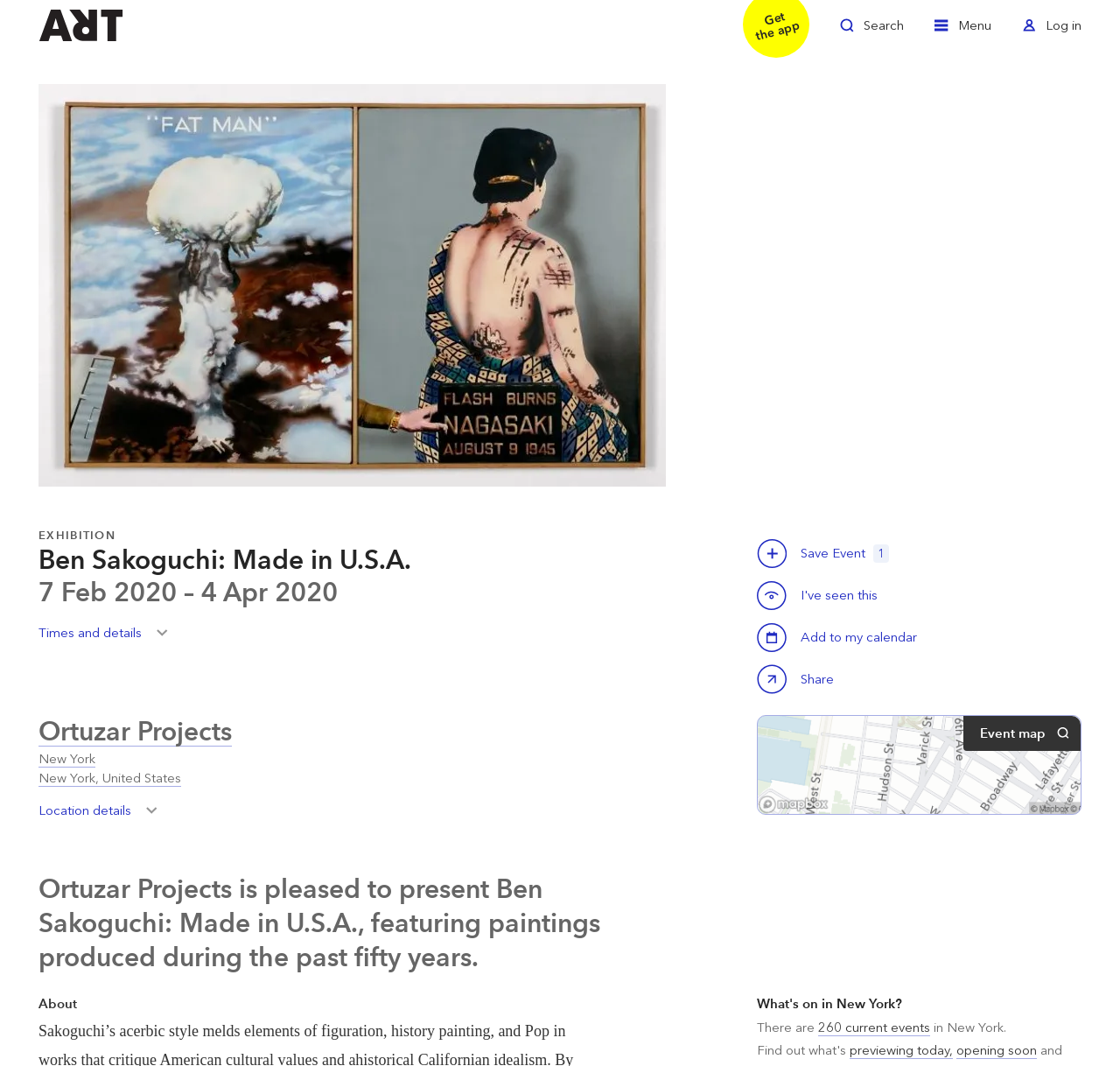Provide a thorough description of the webpage's content and layout.

The webpage is about an art exhibition titled "Ben Sakoguchi: Made in U.S.A." at Ortuzar Projects in New York. At the top left, there is a link to "Welcome to ArtRabbit". On the top right, there are three links: "Toggle Search", "Toggle Menu", and "Toggle Log in". Below these links, there is a prominent image of the exhibition, accompanied by a "Zoom in" link.

The main content of the webpage is divided into sections. The first section has three headings: "EXHIBITION", "Ben Sakoguchi: Made in U.S.A.", and "7 Feb 2020 – 4 Apr 2020". Below these headings, there are buttons to toggle times and details, save the event, and share the exhibition. There is also a static text "Save Event" and a number "1" indicating the number of saved events.

The next section has a heading "Ortuzar Projects" with a link to the project's website. Below this, there is a link to the location "New York New York, United States" and a button to toggle location details.

The main description of the exhibition is located in the middle of the page, stating that Ortuzar Projects is pleased to present Ben Sakoguchi: Made in U.S.A., featuring paintings produced during the past fifty years.

Further down, there are sections about the event map and about the exhibition. There is also a section with a heading "What's on in New York?" with a link to the same title. Below this, there is a static text indicating that there are 260 current events in New York, with links to previewing today, opening soon, and other events.